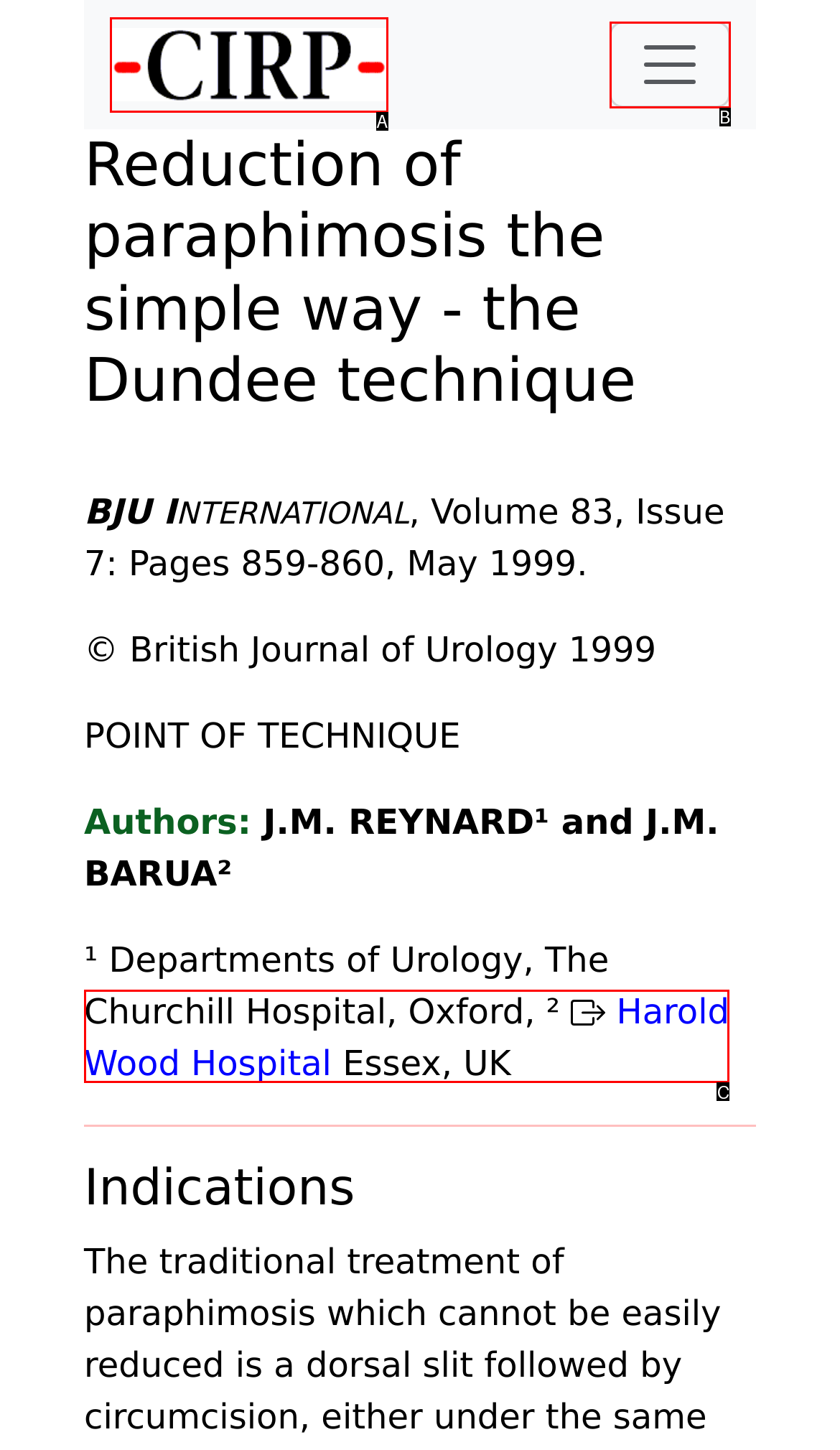Which lettered option matches the following description: alt="CIRP.org" title="CIRP.org"
Provide the letter of the matching option directly.

A